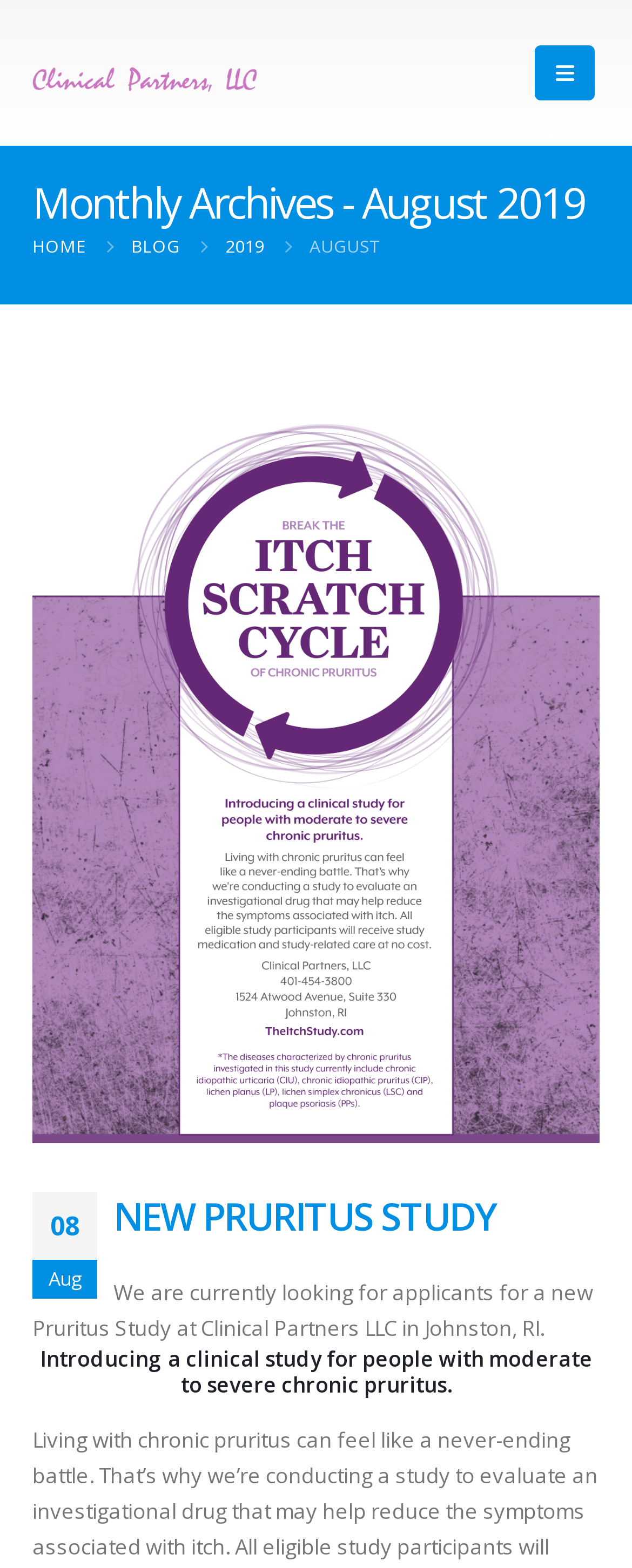Give the bounding box coordinates for this UI element: "aria-label="Mobile Menu"". The coordinates should be four float numbers between 0 and 1, arranged as [left, top, right, bottom].

[0.846, 0.029, 0.941, 0.064]